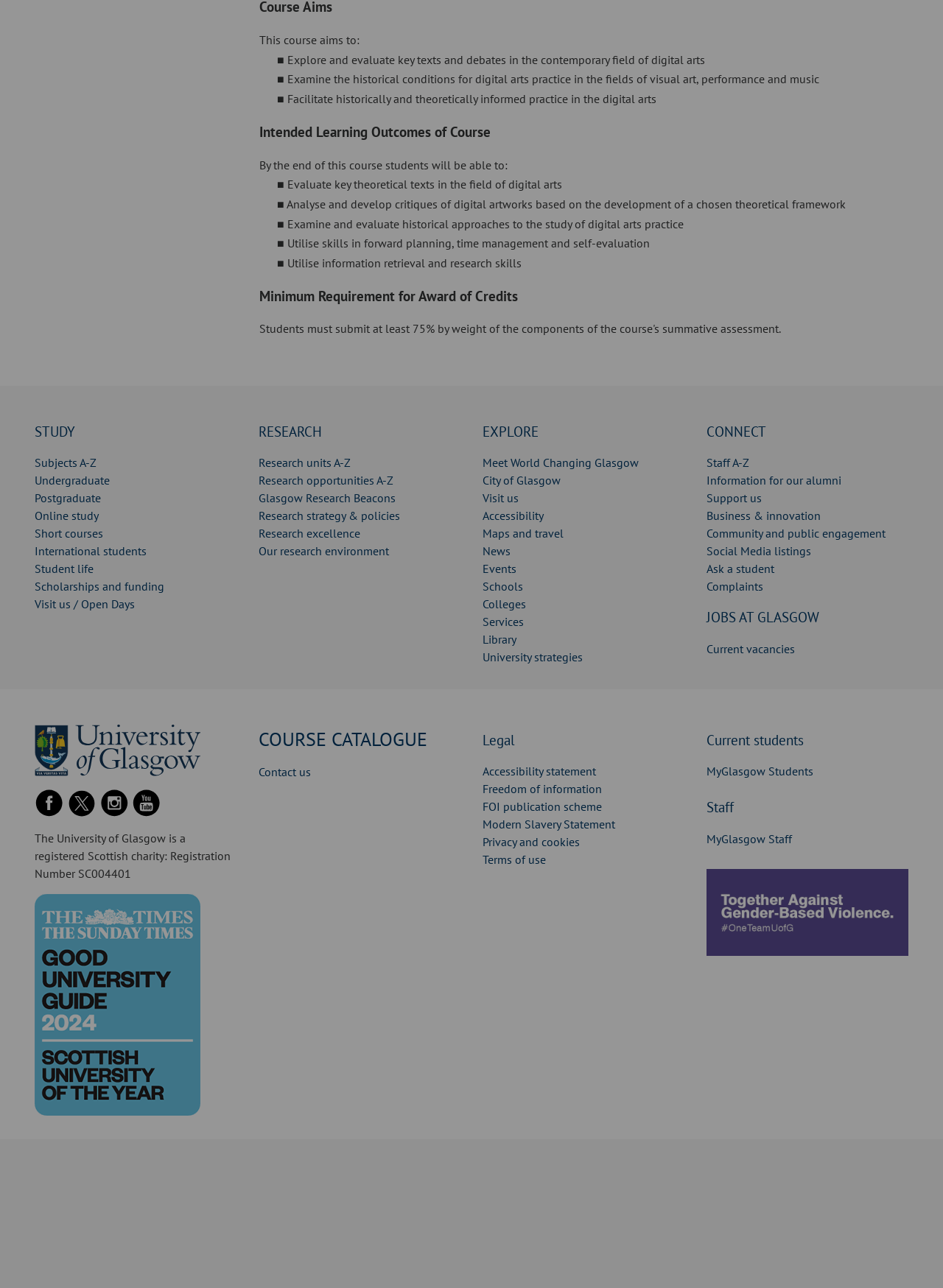What is the minimum requirement for award of credits?
Refer to the image and provide a concise answer in one word or phrase.

75% submission